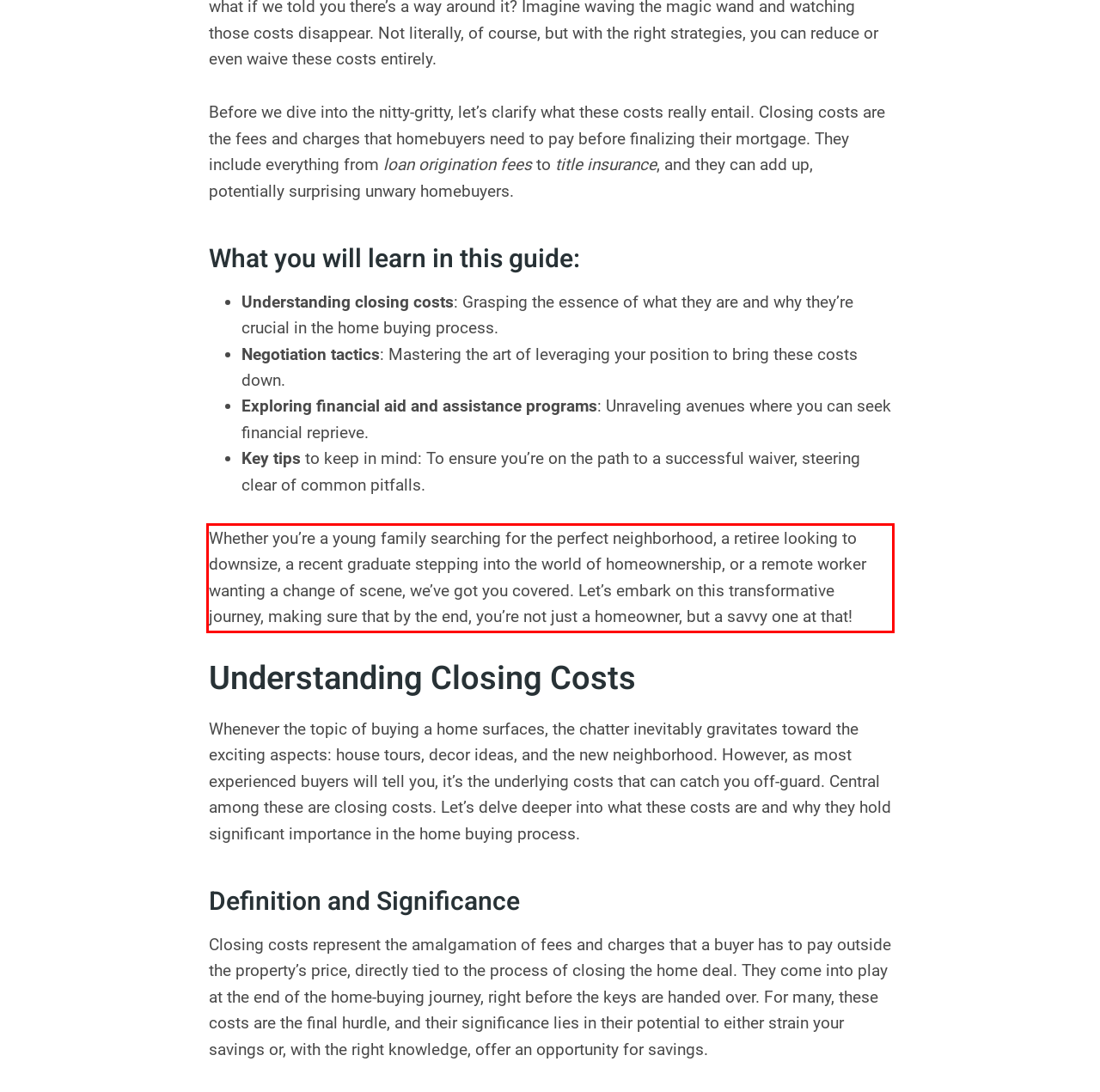Within the screenshot of the webpage, locate the red bounding box and use OCR to identify and provide the text content inside it.

Whether you’re a young family searching for the perfect neighborhood, a retiree looking to downsize, a recent graduate stepping into the world of homeownership, or a remote worker wanting a change of scene, we’ve got you covered. Let’s embark on this transformative journey, making sure that by the end, you’re not just a homeowner, but a savvy one at that!